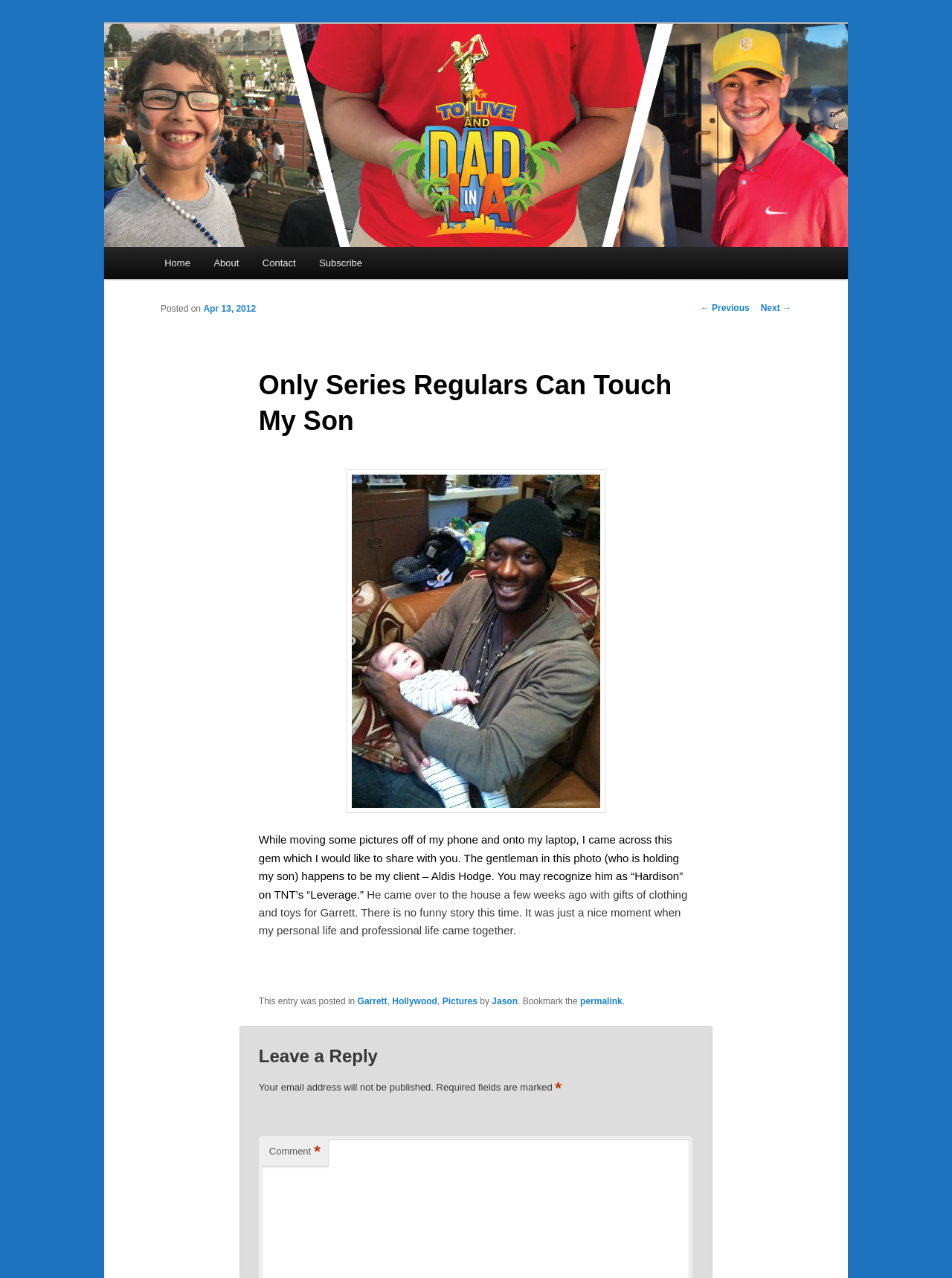Using the given description, provide the bounding box coordinates formatted as (top-left x, top-left y, bottom-right x, bottom-right y), with all values being floating point numbers between 0 and 1. Description: ← Previous

[0.736, 0.237, 0.787, 0.245]